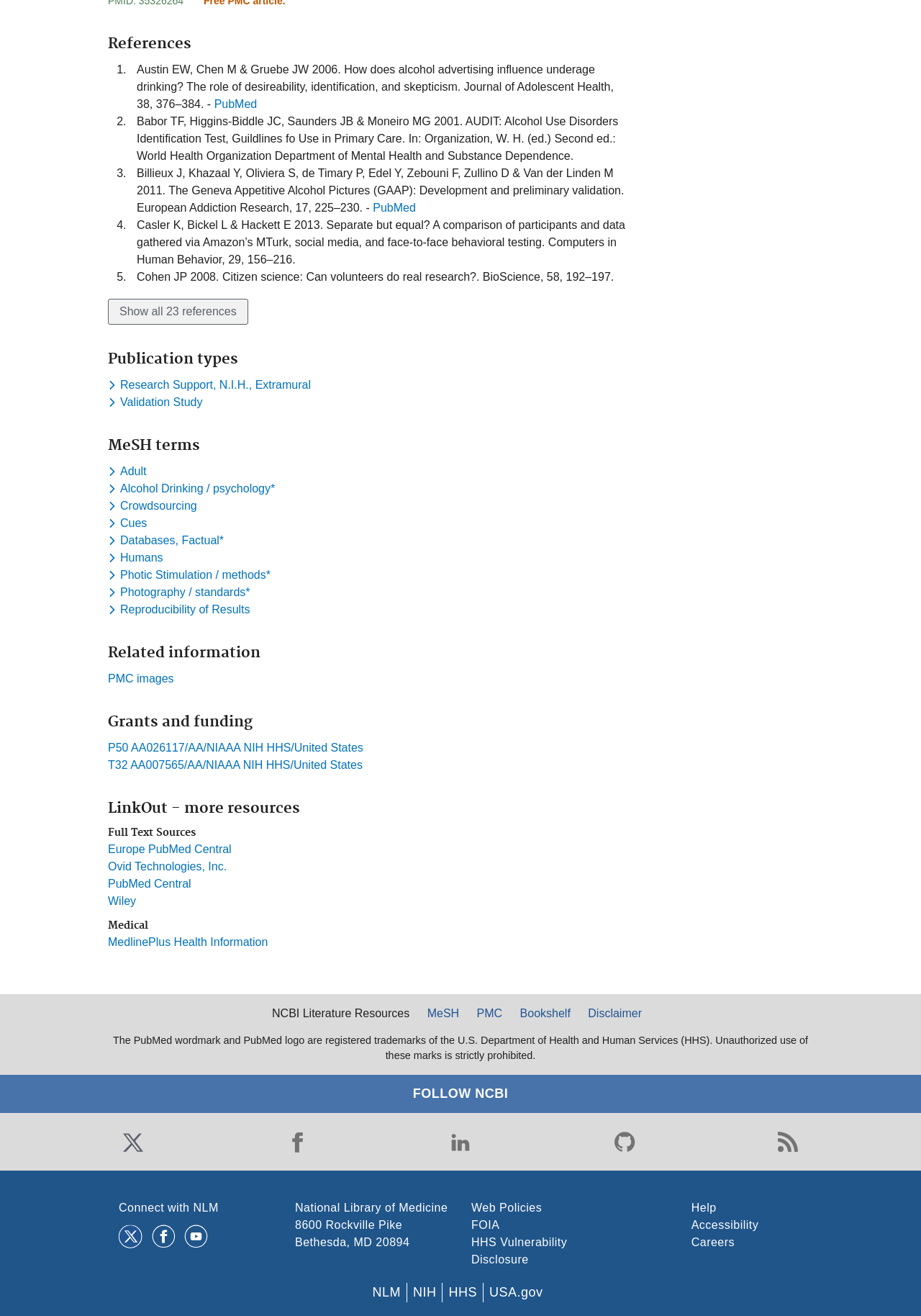What is the name of the first full text source?
Answer the question with just one word or phrase using the image.

Europe PubMed Central